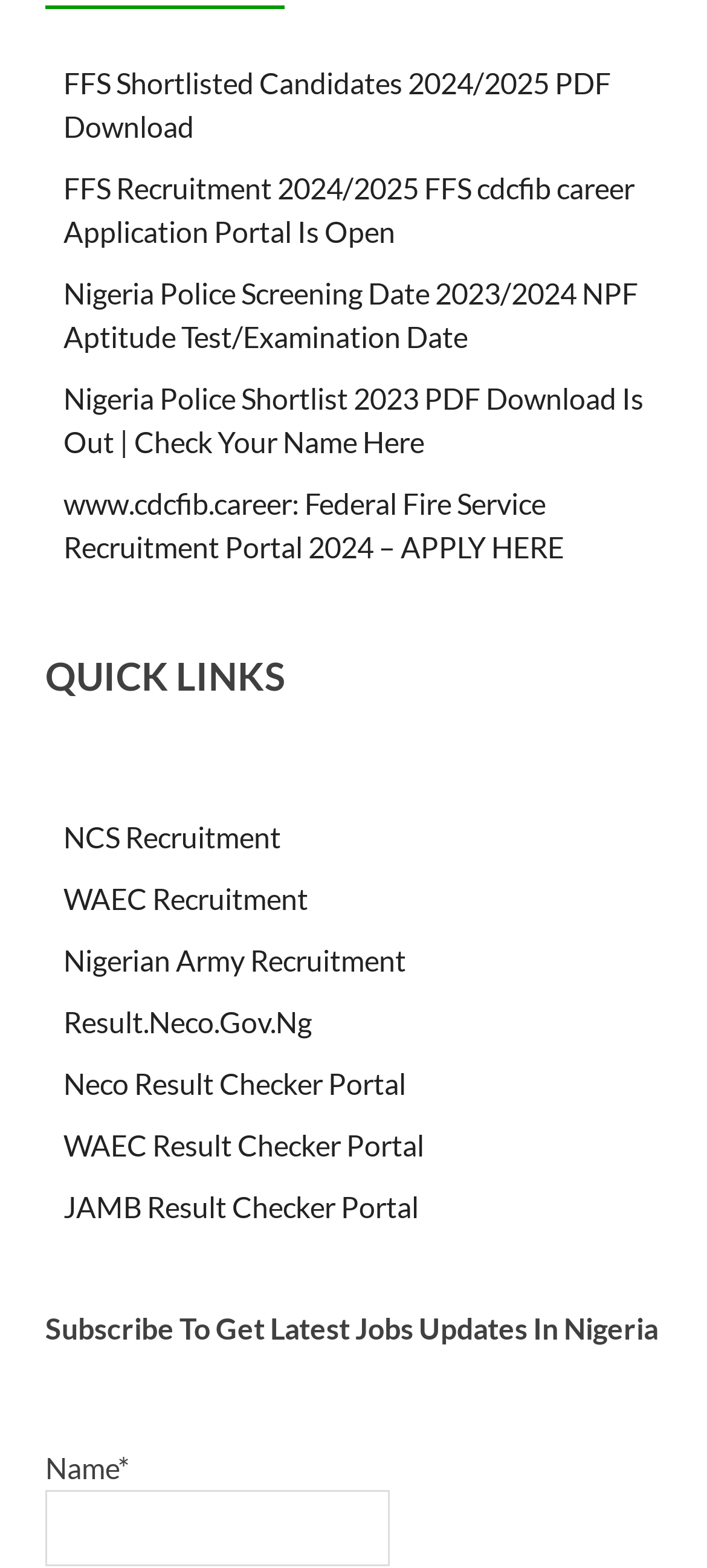How can users stay updated on job opportunities?
Provide a detailed answer to the question, using the image to inform your response.

The heading 'Subscribe To Get Latest Jobs Updates In Nigeria' and the accompanying textbox for entering one's name suggest that users can subscribe to the webpage to receive updates on job opportunities. This allows users to stay informed about new job openings and recruitment processes.